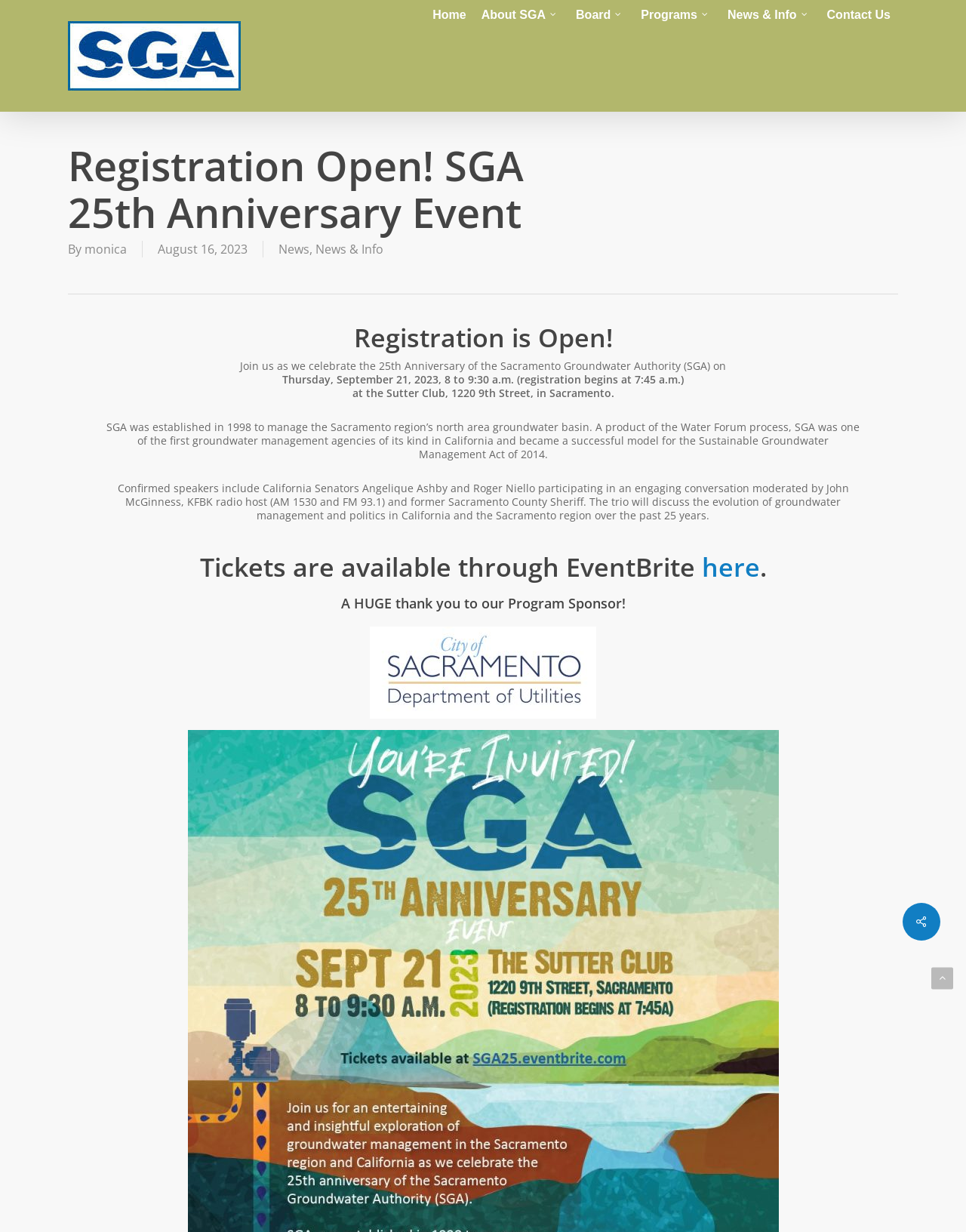Please indicate the bounding box coordinates for the clickable area to complete the following task: "Go to the Home page". The coordinates should be specified as four float numbers between 0 and 1, i.e., [left, top, right, bottom].

[0.44, 0.0, 0.49, 0.025]